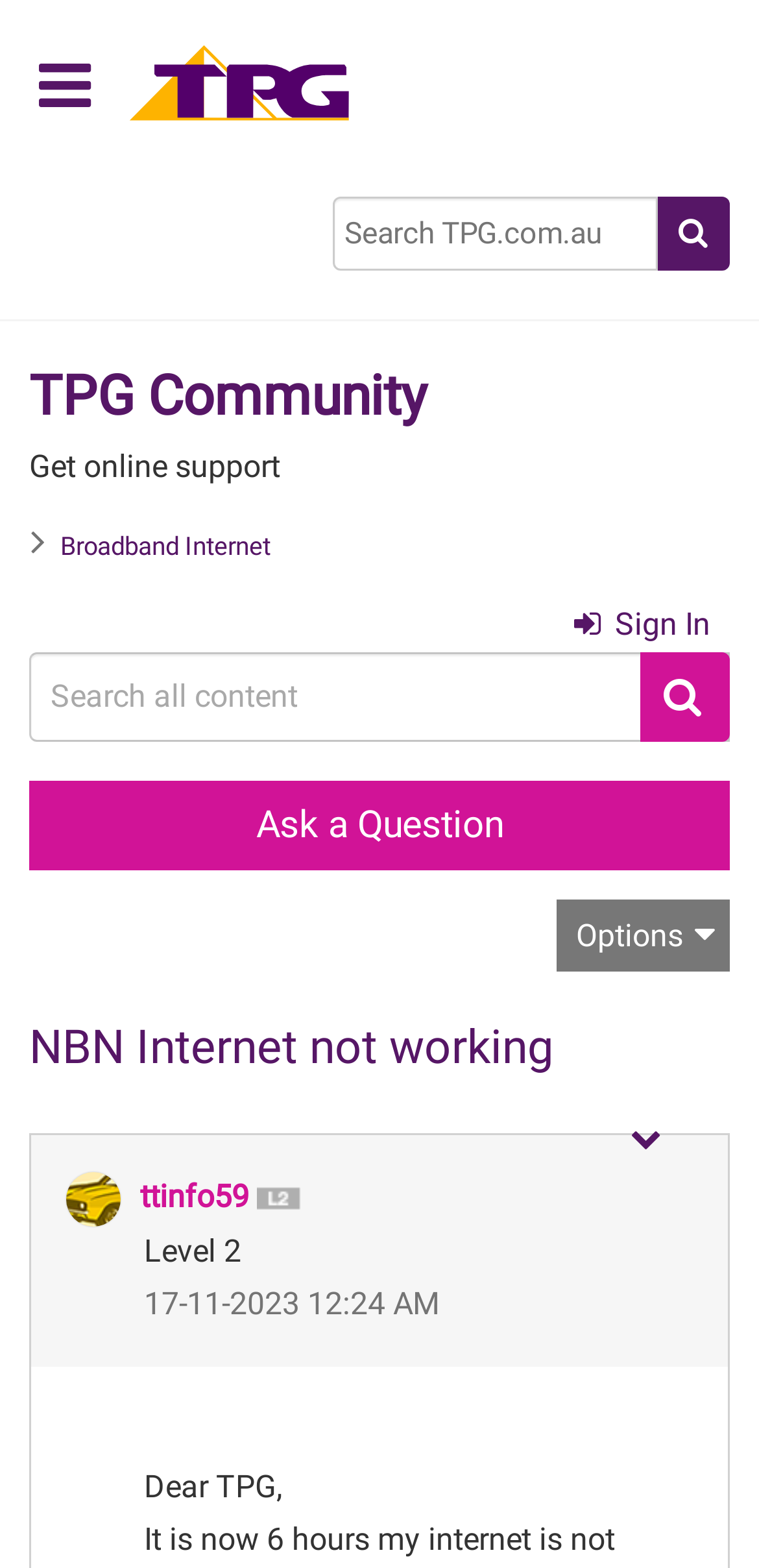Give a comprehensive overview of the webpage, including key elements.

This webpage appears to be a forum or community page, specifically a post titled "NBN Internet not working - TPG Community". At the top left, there is a button with a hamburger icon, followed by a link to the "Home" page, which also has an associated image. To the right of these elements, there is a search box with a magnifying glass icon button.

Below the top navigation, there is a heading that reads "TPG Community", accompanied by a link to the same page. A static text element reads "Get online support". A navigation section labeled "breadcrumbs" contains a link to "Broadband Internet". On the right side of the page, there is a link to "Sign In".

Further down, there is a search box with an associated "Search" button. Below this, there is a link to "Ask a Question". An "Options" button is located to the right. The main content of the page is a post titled "NBN Internet not working", which has a disabled generic element below it.

The post contains an image, followed by a link to the profile of the user "ttinfo59", who has a "Level 2" badge. The post's metadata includes the text "Posted on" with the date "17-11-2023" and time "12:24 AM". A button to show post options is located to the right. The post's content starts with the text "Dear TPG,\xa0".